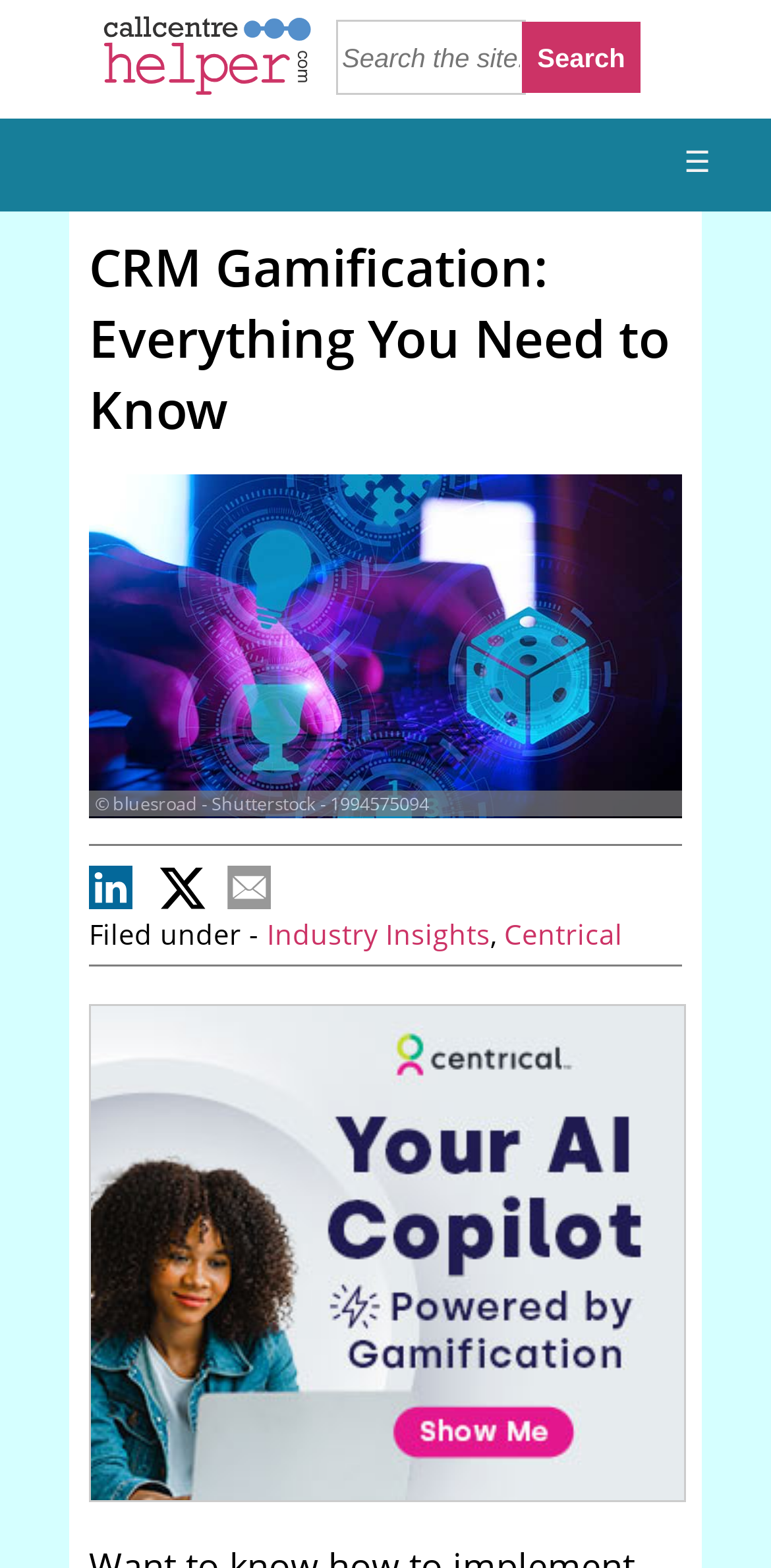What is the name of the image below the heading?
Look at the screenshot and give a one-word or phrase answer.

Gamification concept, gaming technology in business and learning